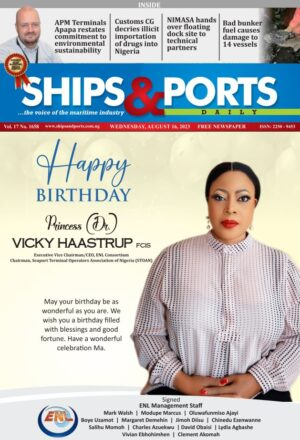Provide a brief response to the question below using a single word or phrase: 
What is Princess Vicky Haastrup's attire in the photograph?

Black and white striped garment